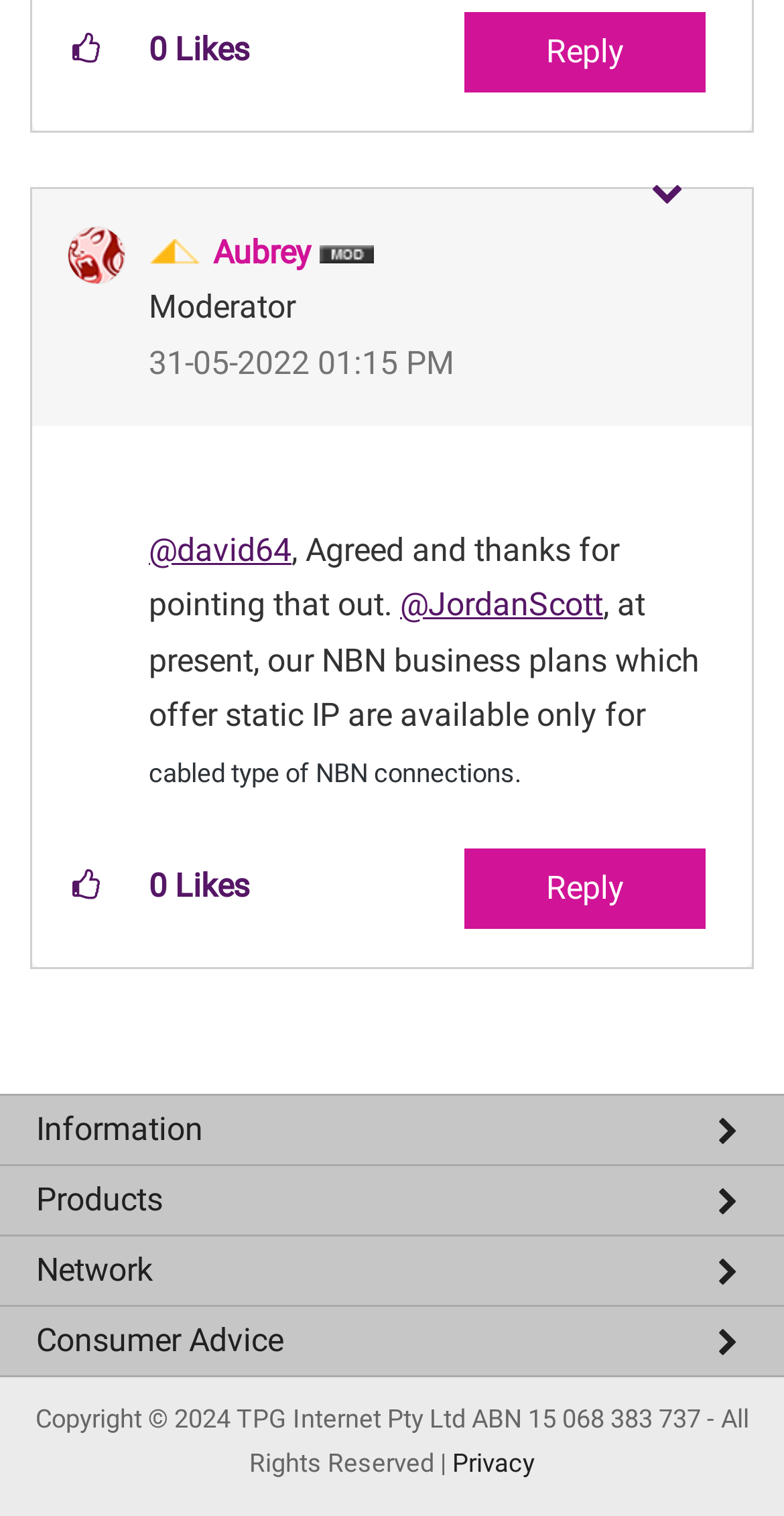Specify the bounding box coordinates of the area that needs to be clicked to achieve the following instruction: "Click on PREVIOUS Delvon Randall: Temple’s Newest Tough Guy".

None